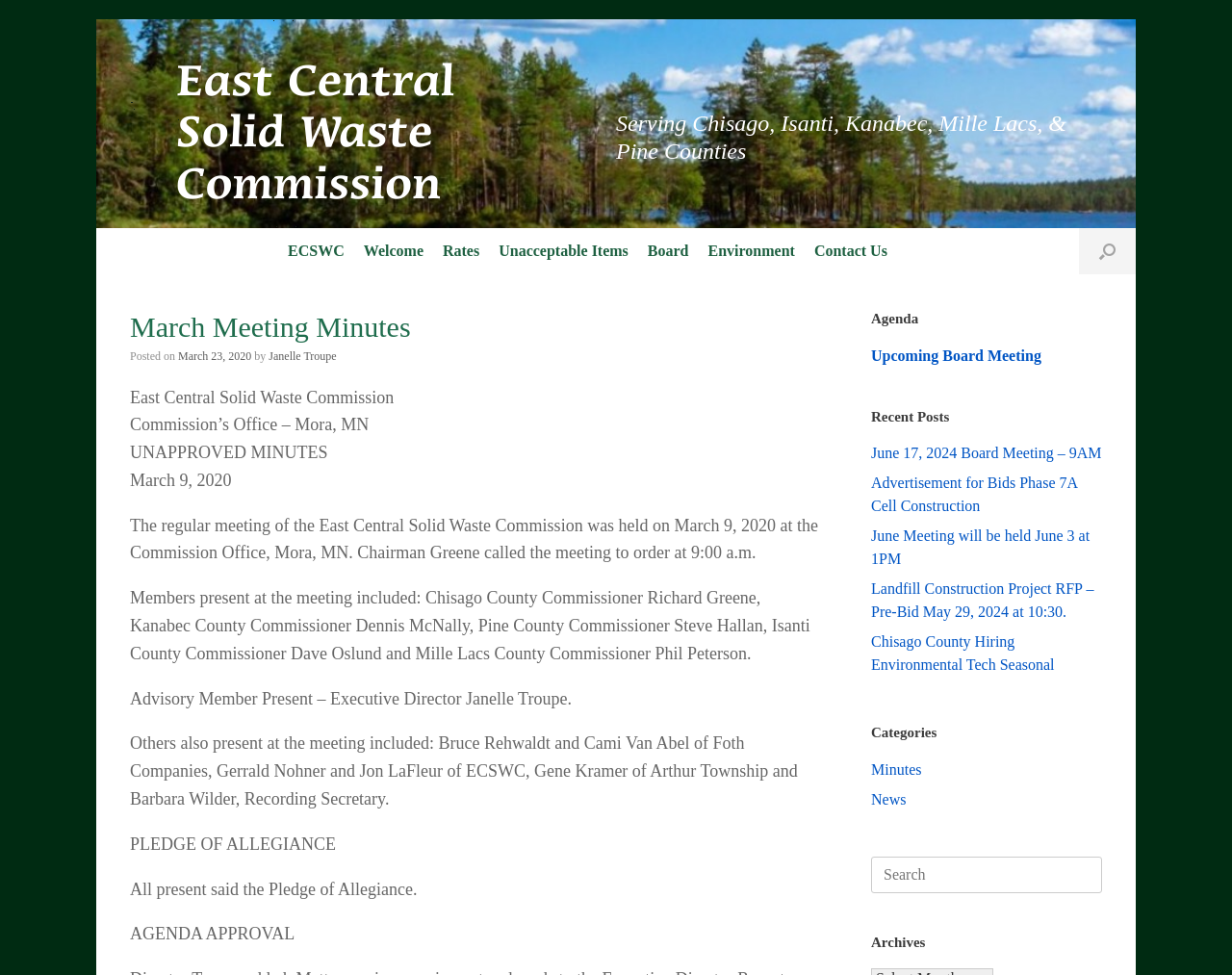Locate the bounding box coordinates of the segment that needs to be clicked to meet this instruction: "Click on the 'ECSWC' link".

[0.226, 0.234, 0.287, 0.281]